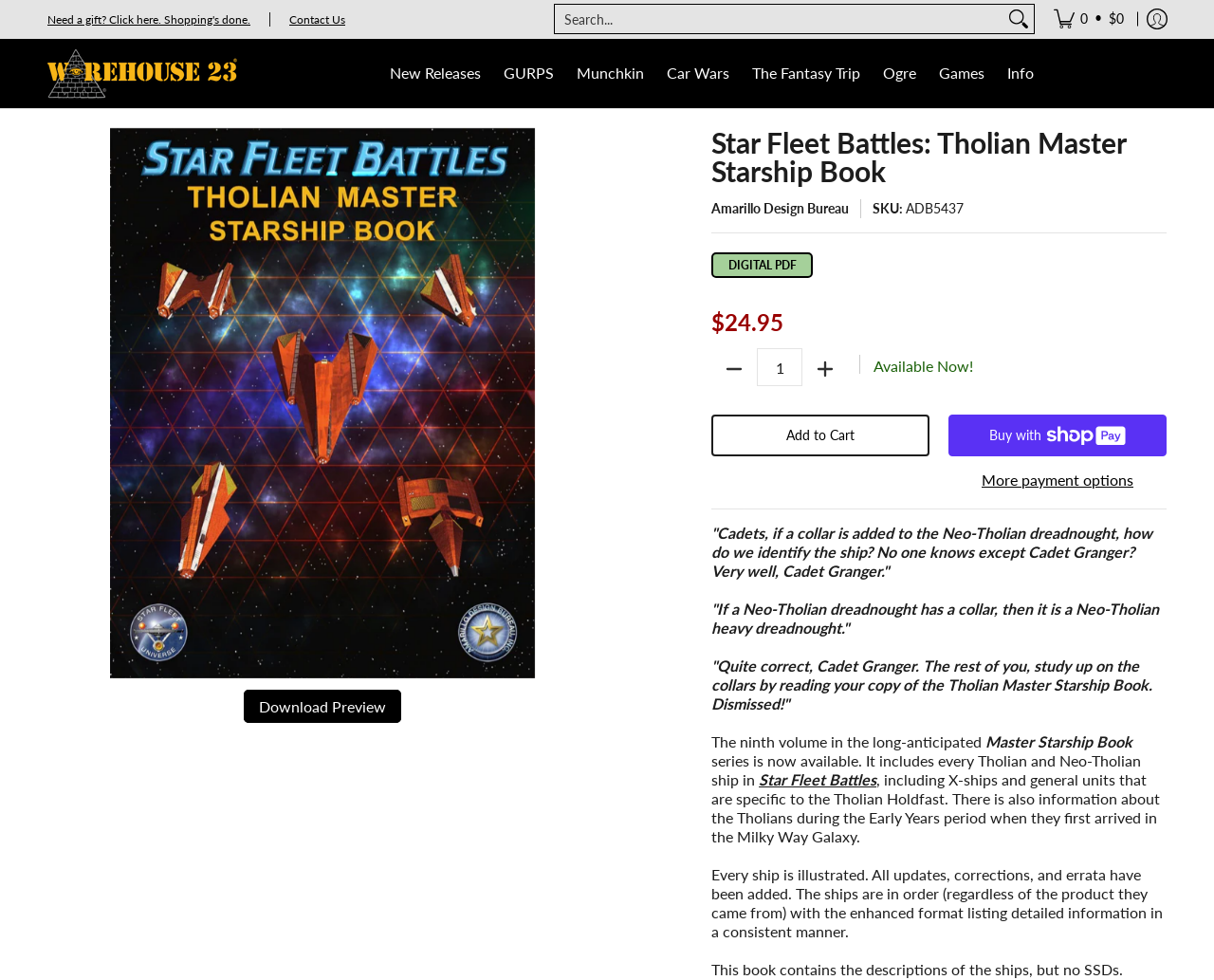Please mark the clickable region by giving the bounding box coordinates needed to complete this instruction: "Add the book to your cart".

[0.586, 0.423, 0.766, 0.466]